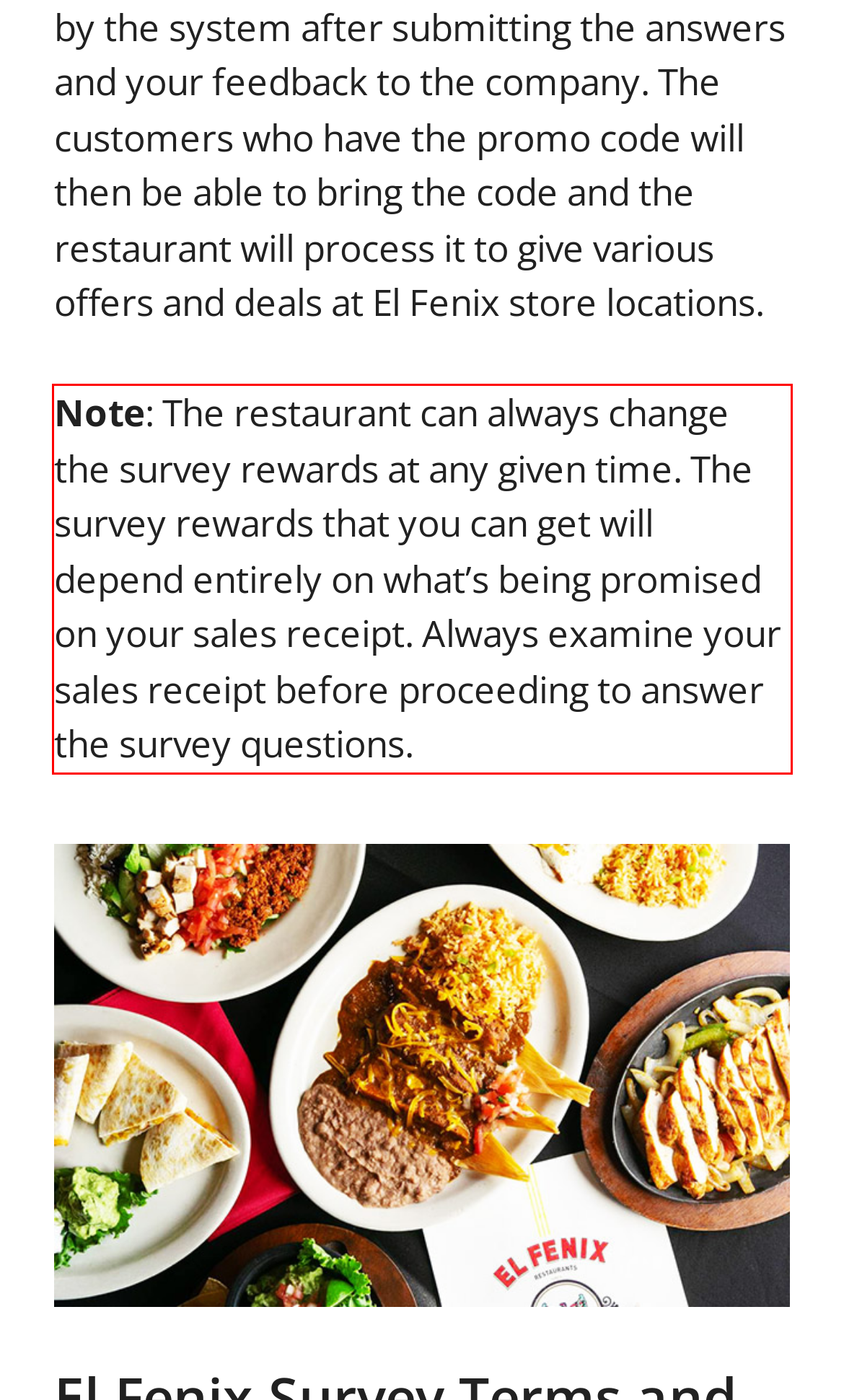Within the screenshot of the webpage, locate the red bounding box and use OCR to identify and provide the text content inside it.

Note: The restaurant can always change the survey rewards at any given time. The survey rewards that you can get will depend entirely on what’s being promised on your sales receipt. Always examine your sales receipt before proceeding to answer the survey questions.